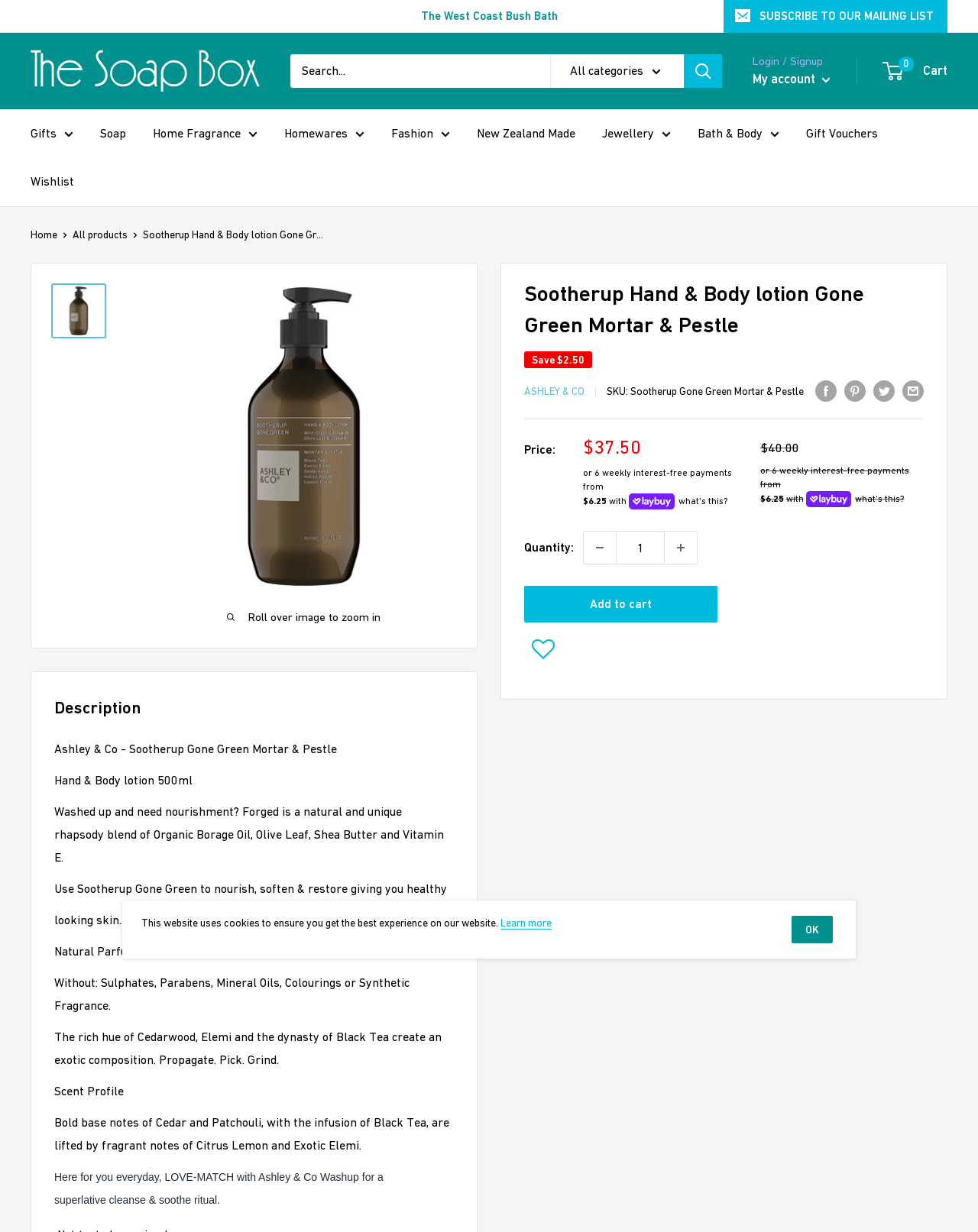Please provide the bounding box coordinates for the element that needs to be clicked to perform the following instruction: "Share on Facebook". The coordinates should be given as four float numbers between 0 and 1, i.e., [left, top, right, bottom].

[0.834, 0.307, 0.855, 0.326]